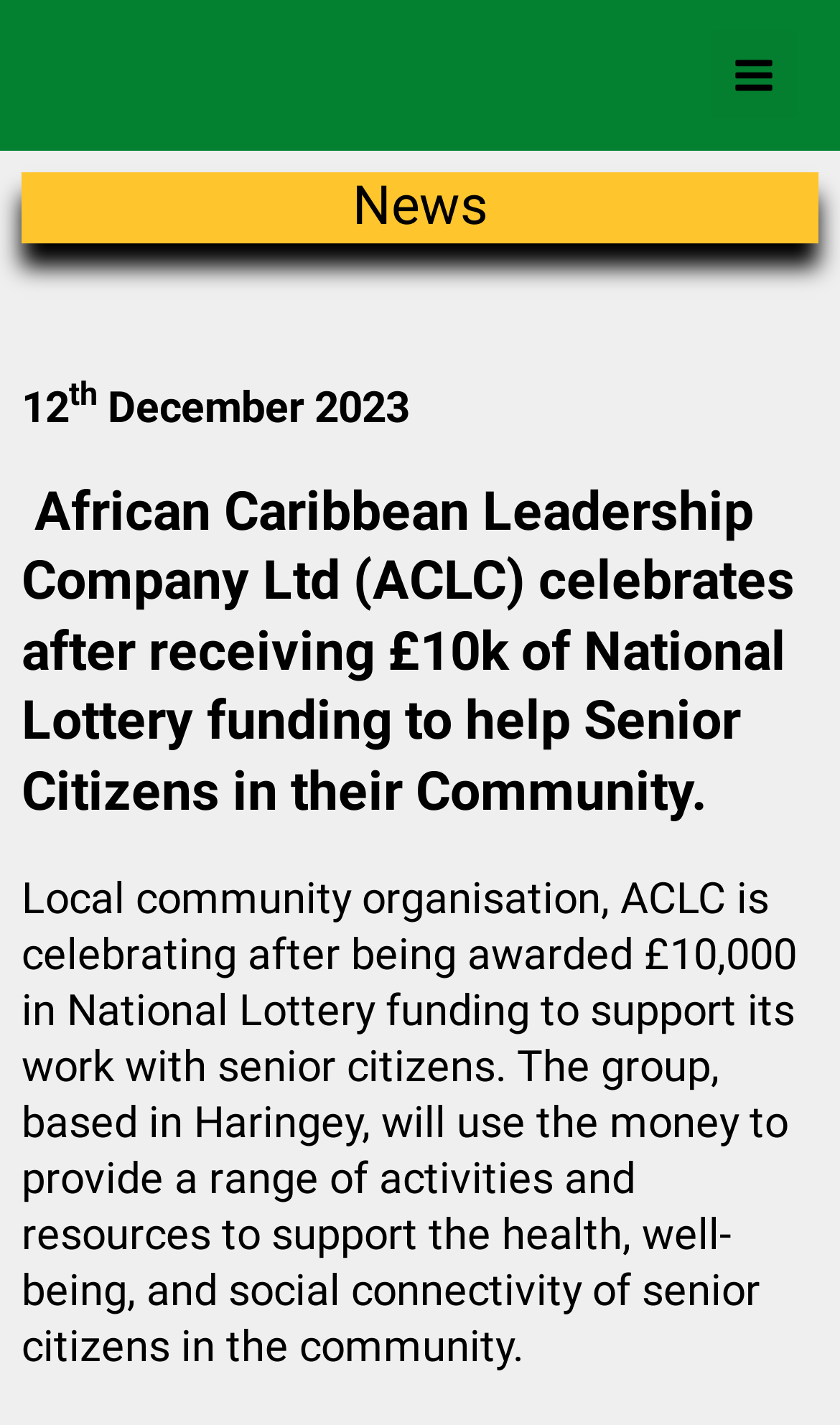What is the purpose of the funding?
Refer to the image and provide a one-word or short phrase answer.

To support senior citizens